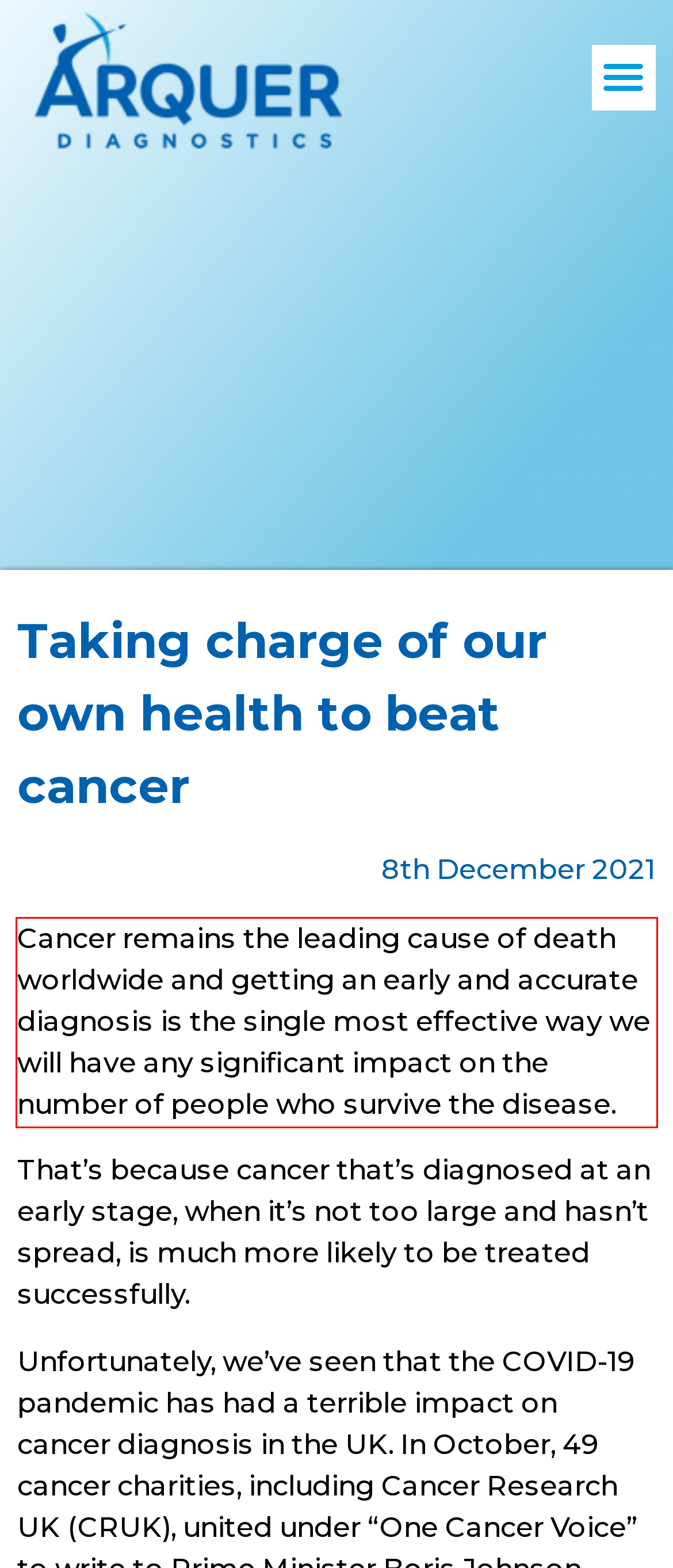Identify the text inside the red bounding box on the provided webpage screenshot by performing OCR.

Cancer remains the leading cause of death worldwide and getting an early and accurate diagnosis is the single most effective way we will have any significant impact on the number of people who survive the disease.